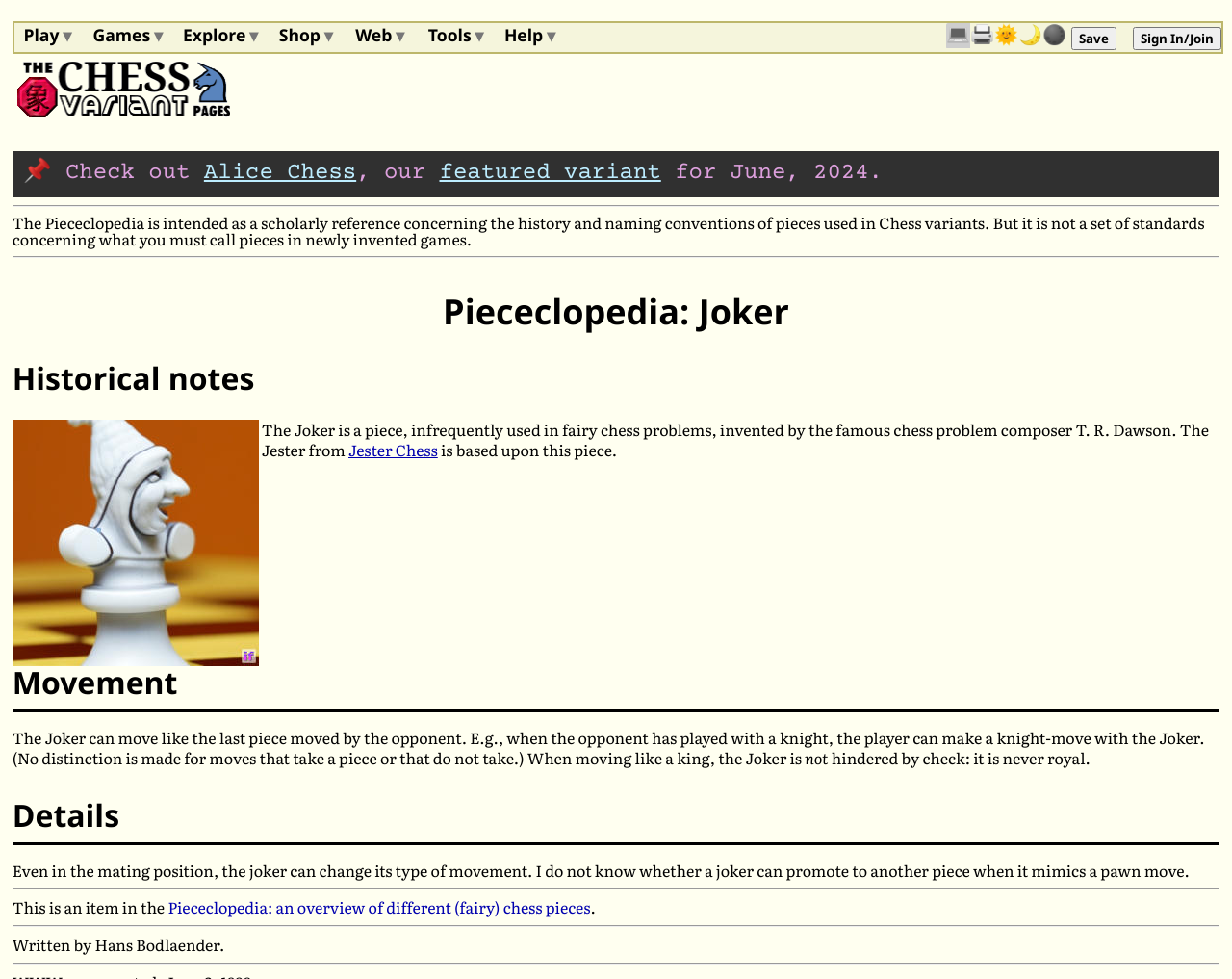What is the image on the webpage?
Analyze the image and deliver a detailed answer to the question.

The webpage contains an image that is described as 'Drawn by DeepFloyd/IF from the prompt 'a white chess piece of a jester''. This image is likely a visual representation of the Joker piece.